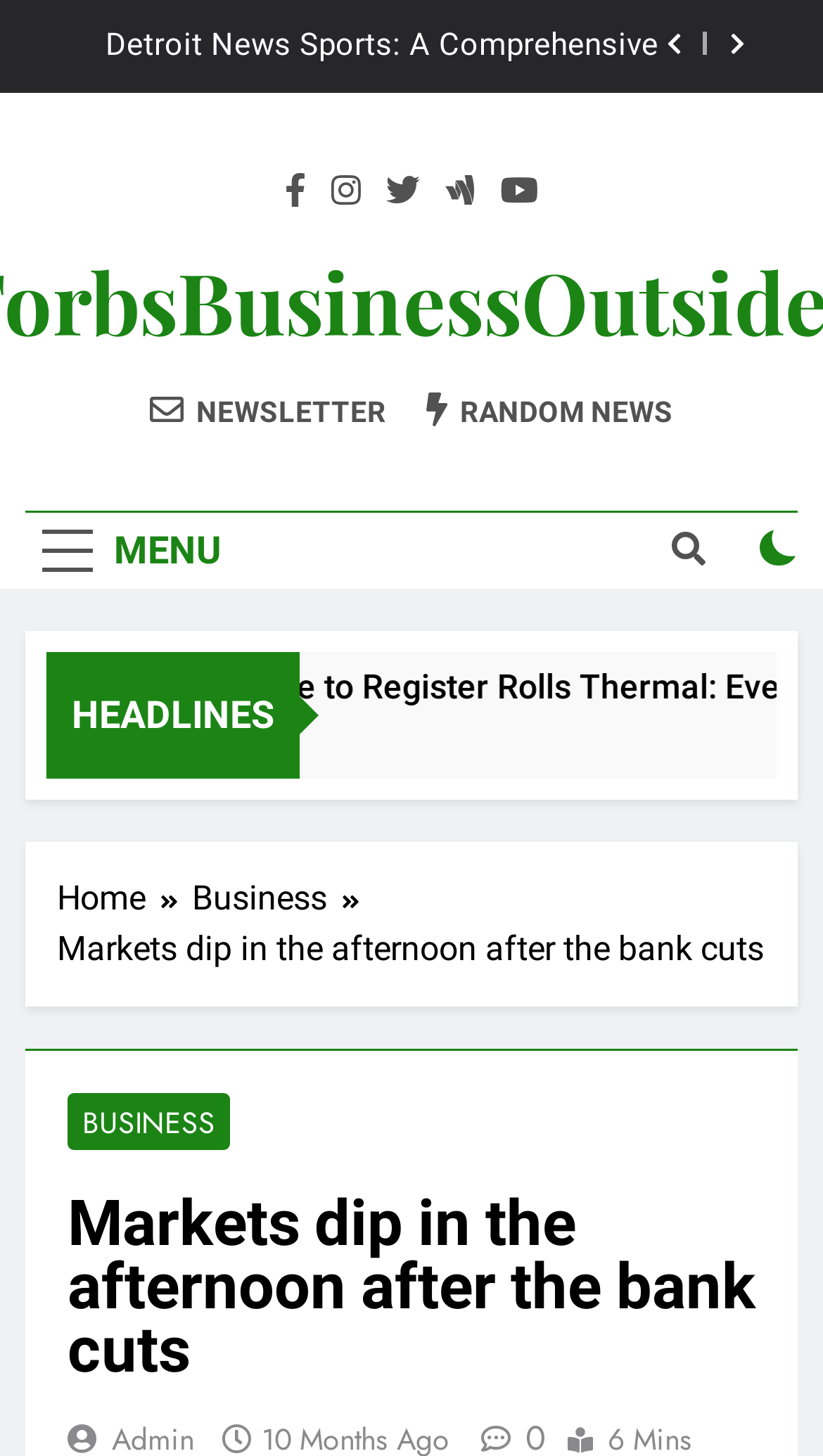Is the checkbox checked?
Offer a detailed and full explanation in response to the question.

According to the webpage, the checkbox has a property 'checked: false', indicating that it is not currently checked.